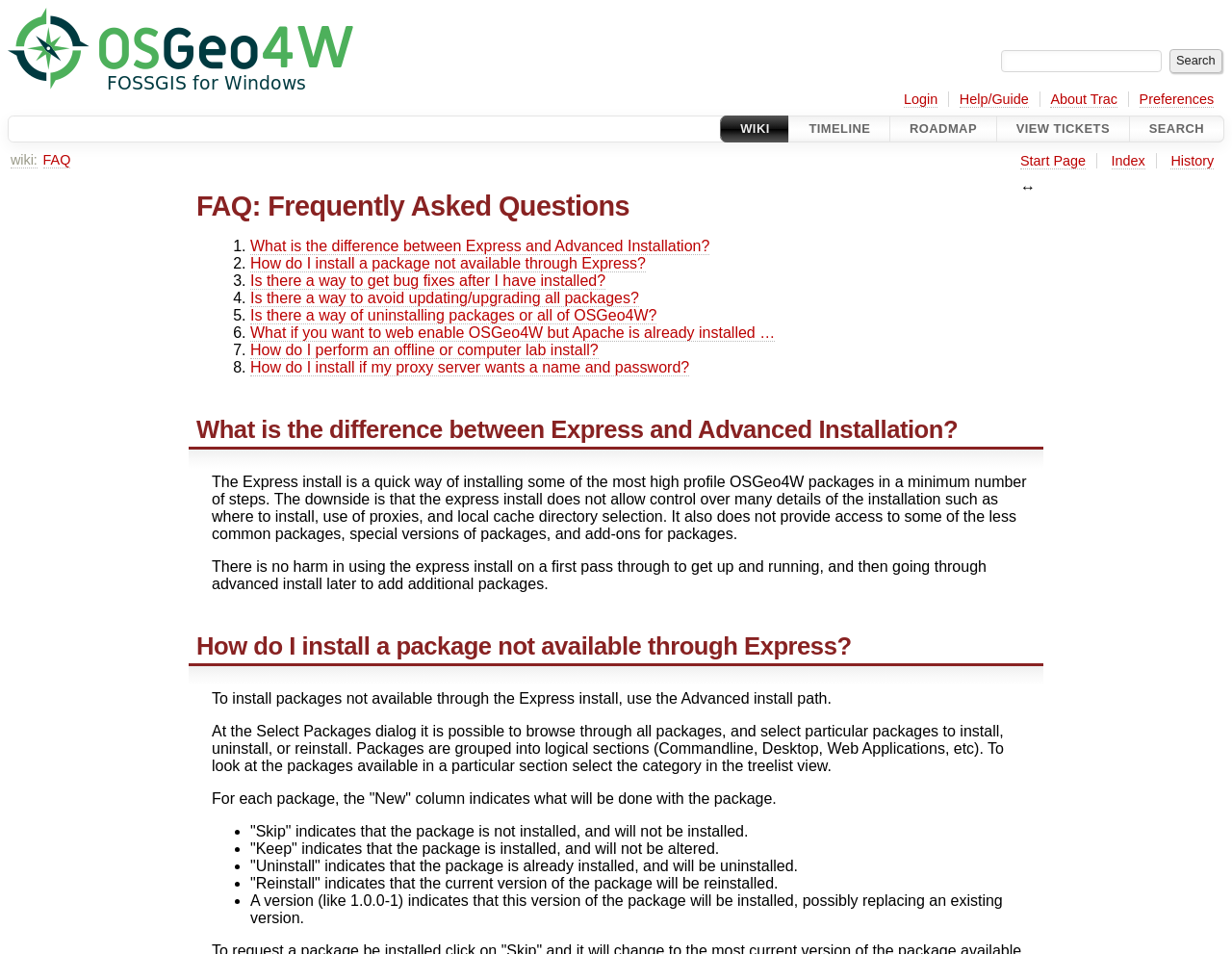Summarize the webpage in an elaborate manner.

The webpage is titled "FAQ - OSGeo4W" and has a prominent logo image of OSGeo4W at the top left corner. Below the logo, there is a search bar and a button labeled "Search" at the top right corner. 

The page has a navigation menu with several links, including "Login", "Help/Guide", "About Trac", "Preferences", "WIKI", "TIMELINE", "ROADMAP", "VIEW TICKETS", and "SEARCH", which are arranged horizontally across the top of the page.

Below the navigation menu, there is a heading that reads "FAQ: Frequently Asked Questions". This is followed by a list of eight questions, each with a number and a link to the corresponding answer. The questions are arranged in a vertical list, with the first question at the top and the eighth question at the bottom.

The first question is "What is the difference between Express and Advanced Installation?" and its answer is provided below the list of questions. The answer is a block of text that explains the difference between the two installation methods. 

The page also has several other sections, each with a heading and a block of text that provides an answer to a specific question. These sections are arranged vertically below the first question and its answer. The headings of these sections include "What is the difference between Express and Advanced Installation?", "How do I install a package not available through Express?", and others.

Throughout the page, there are several static text blocks that provide additional information and explanations. These text blocks are arranged below their corresponding headings and provide detailed answers to the FAQs.